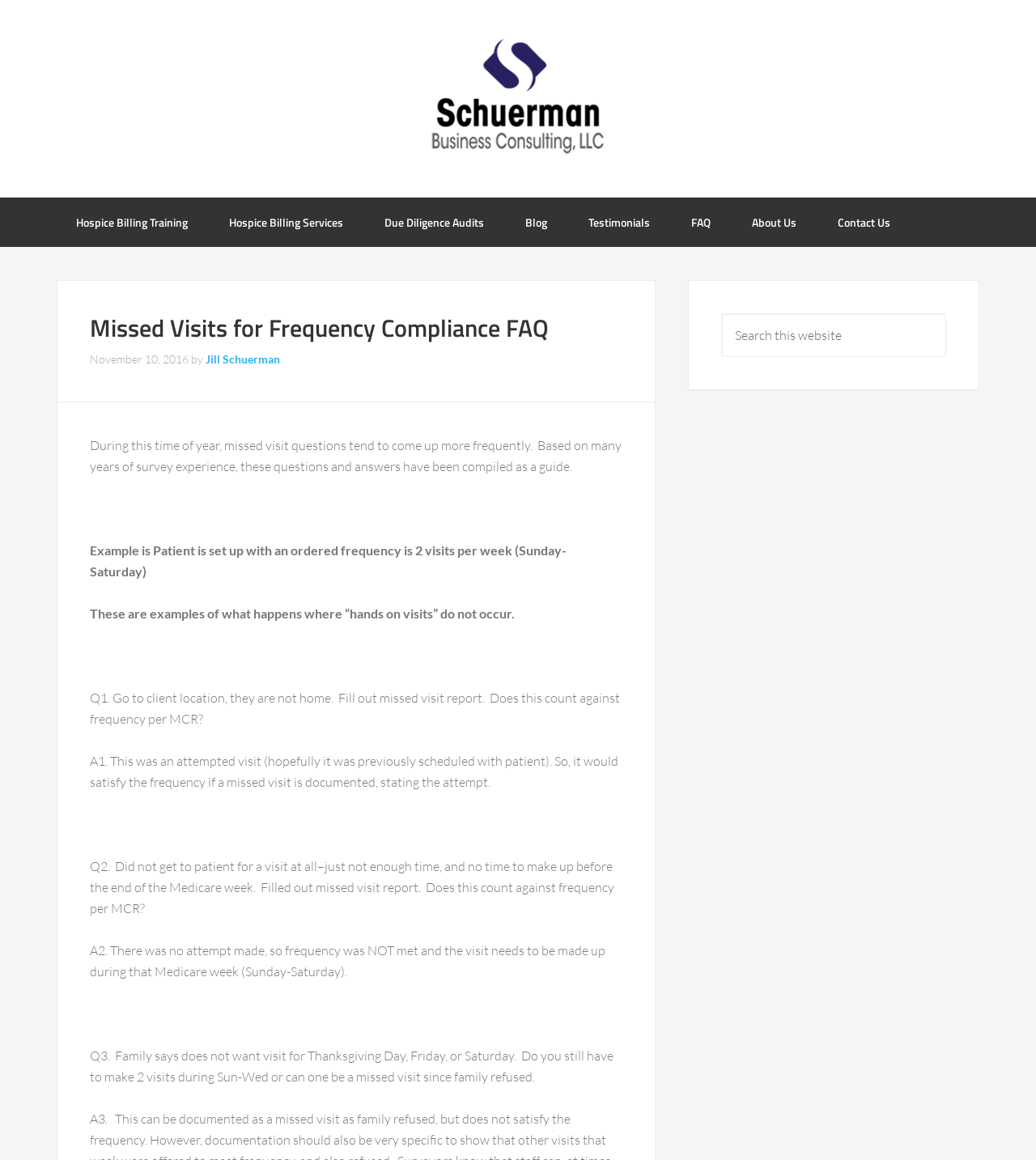Identify the bounding box coordinates of the region that needs to be clicked to carry out this instruction: "Search this website". Provide these coordinates as four float numbers ranging from 0 to 1, i.e., [left, top, right, bottom].

[0.696, 0.27, 0.913, 0.308]